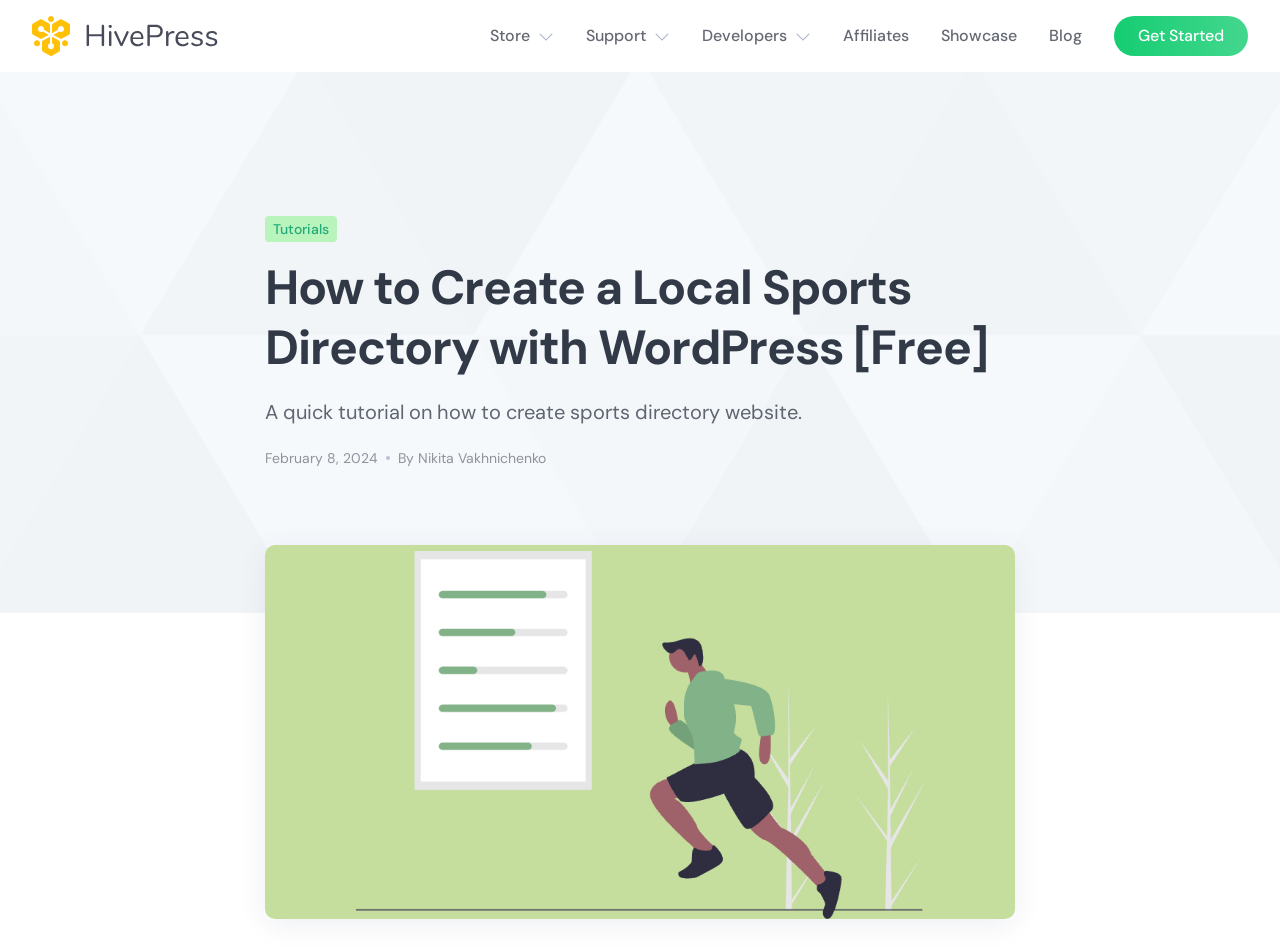Please determine the bounding box coordinates of the area that needs to be clicked to complete this task: 'Check the Blog'. The coordinates must be four float numbers between 0 and 1, formatted as [left, top, right, bottom].

[0.82, 0.025, 0.845, 0.051]